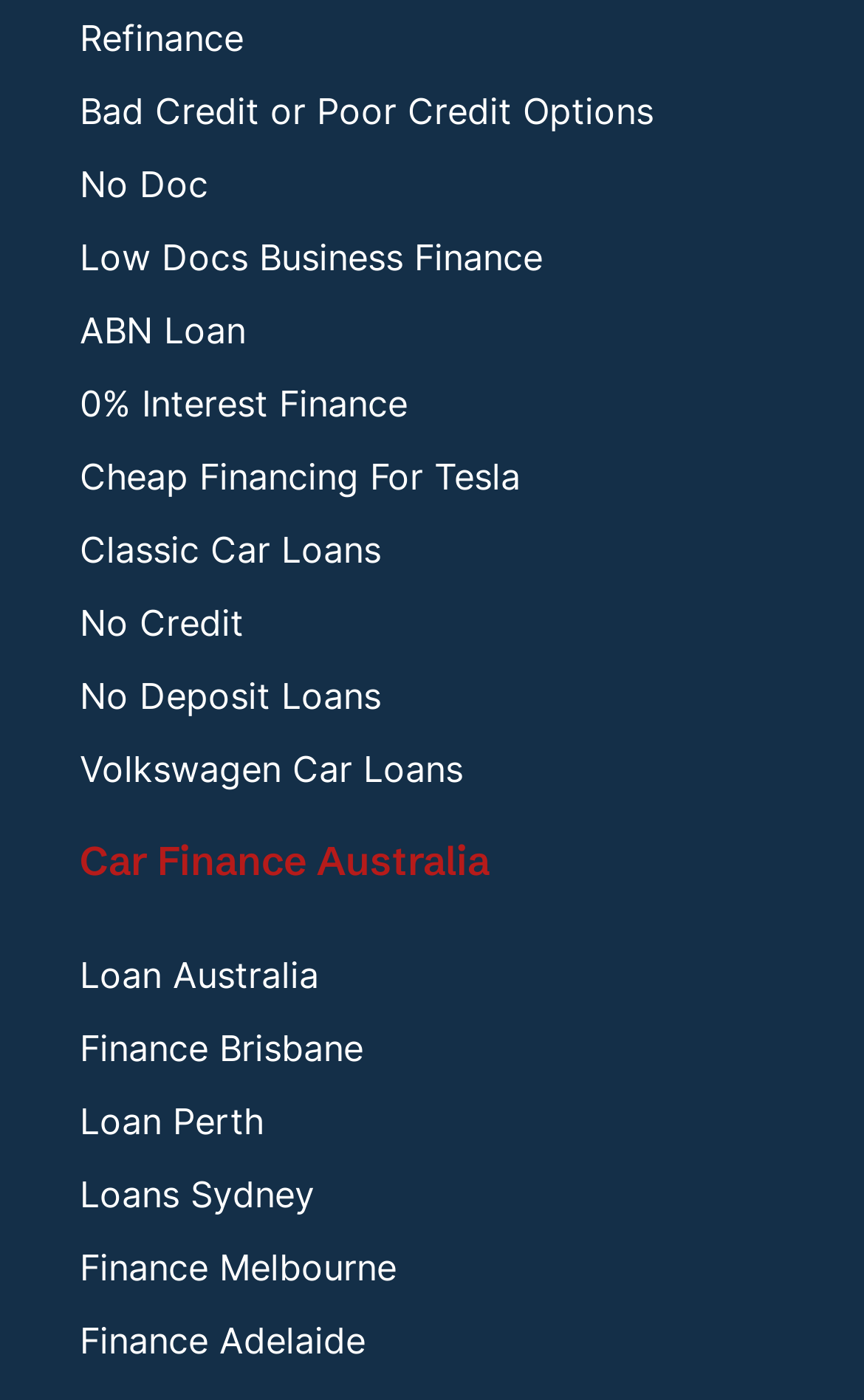Identify the bounding box for the UI element described as: "Low Docs Business Finance". The coordinates should be four float numbers between 0 and 1, i.e., [left, top, right, bottom].

[0.092, 0.164, 0.628, 0.202]